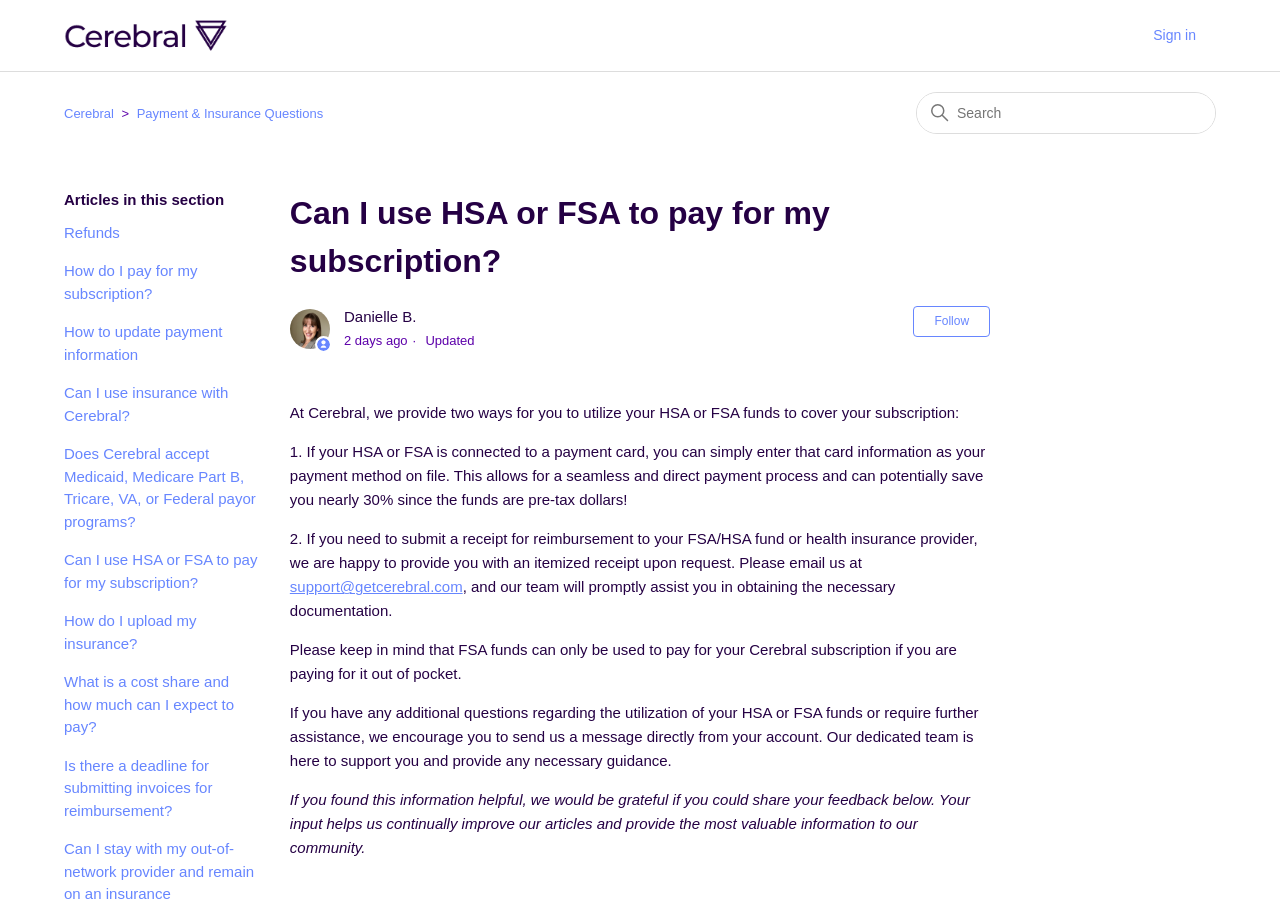Determine the bounding box coordinates of the section to be clicked to follow the instruction: "Sign in". The coordinates should be given as four float numbers between 0 and 1, formatted as [left, top, right, bottom].

[0.901, 0.028, 0.95, 0.051]